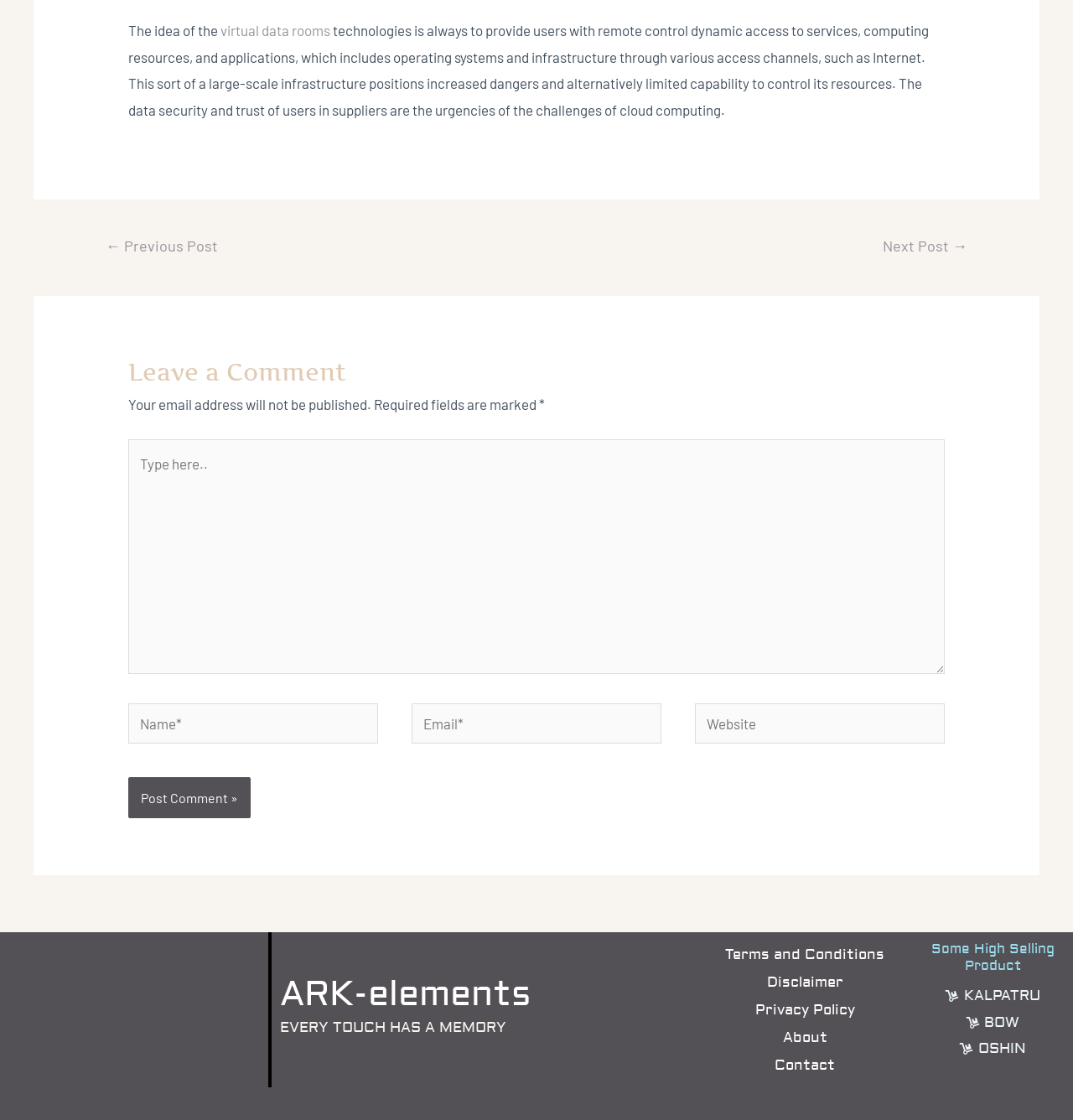Using the provided element description: "parent_node: Name* name="author" placeholder="Name*"", determine the bounding box coordinates of the corresponding UI element in the screenshot.

[0.12, 0.628, 0.352, 0.664]